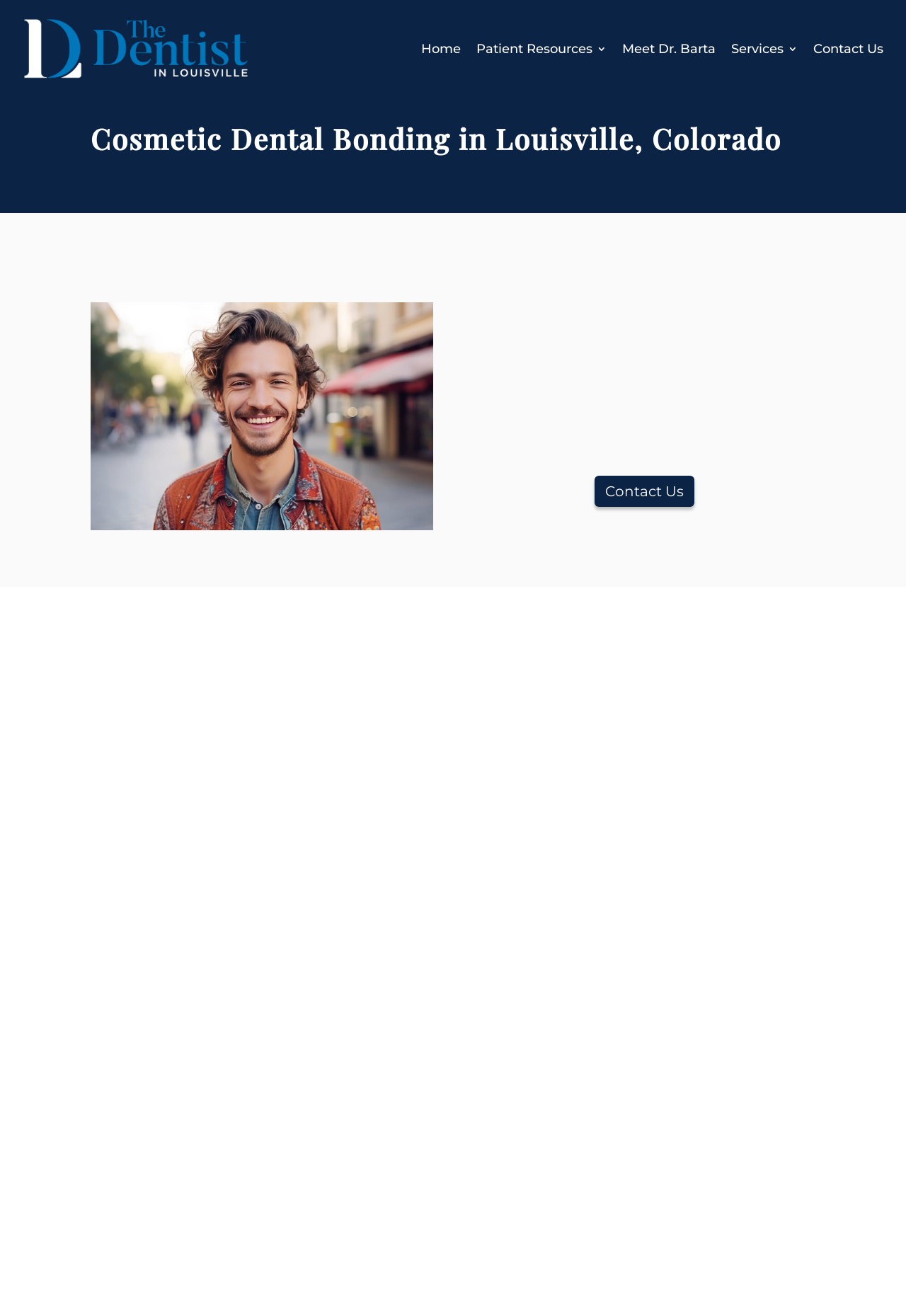Examine the image and give a thorough answer to the following question:
How many steps are involved in the cosmetic bonding process?

I found the answer by counting the number of list markers ('•') in the 'Cosmetic Bonding Process' section, which indicates that there are four steps involved in the process.